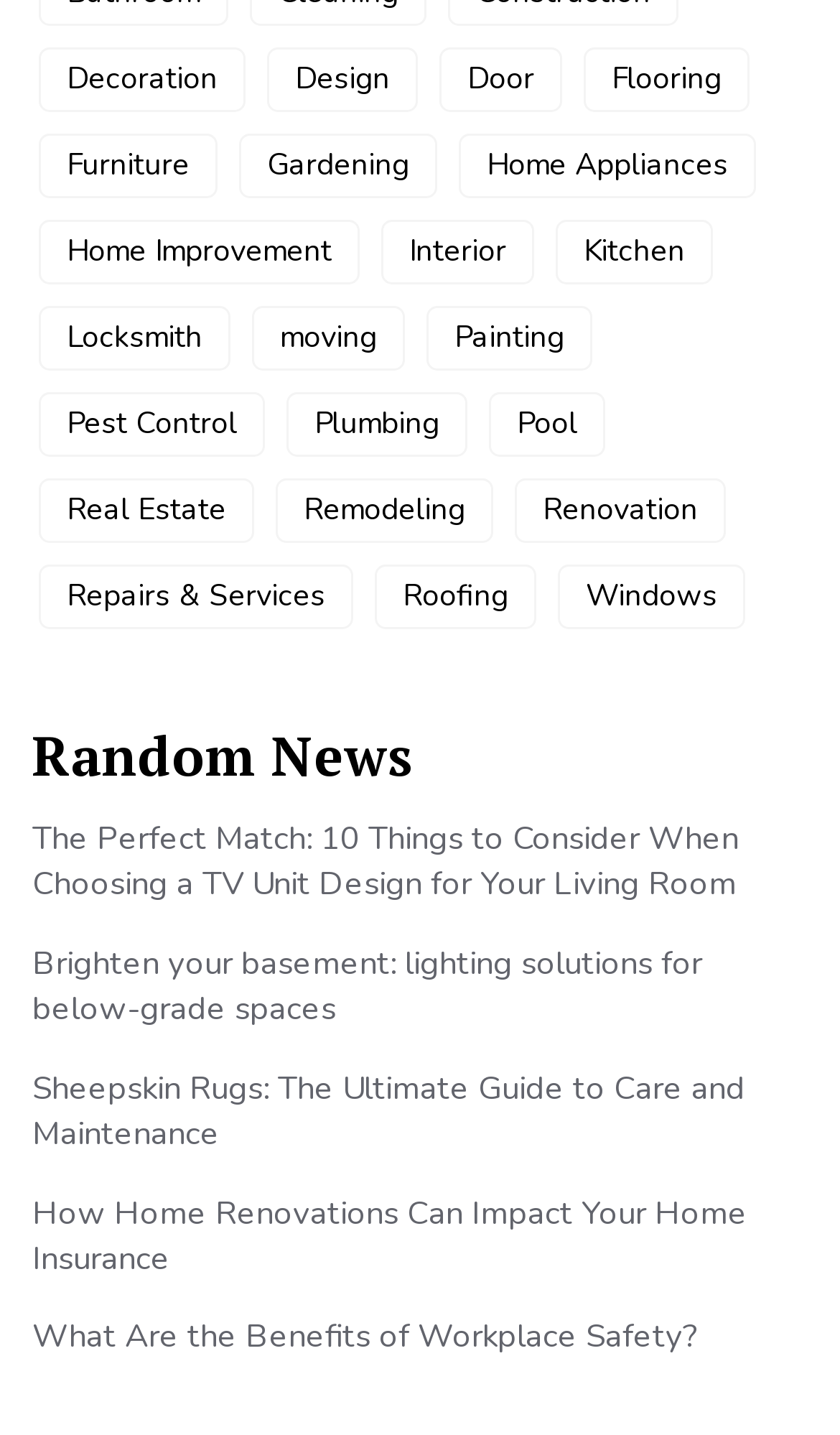Can you specify the bounding box coordinates for the region that should be clicked to fulfill this instruction: "Explore 'Gardening' products".

[0.285, 0.093, 0.521, 0.138]